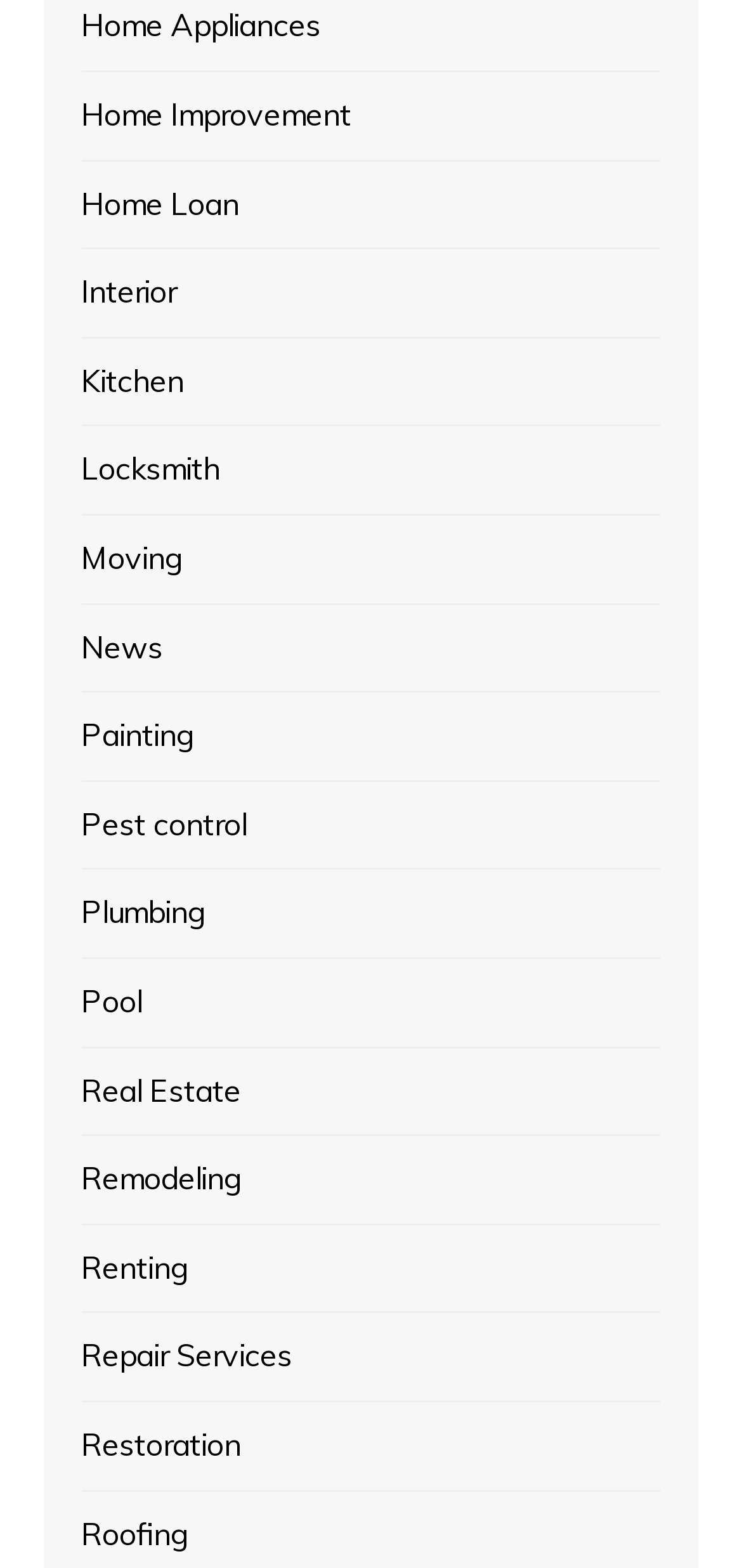Determine the bounding box coordinates of the region that needs to be clicked to achieve the task: "Click on Home Appliances".

[0.11, 0.002, 0.433, 0.033]